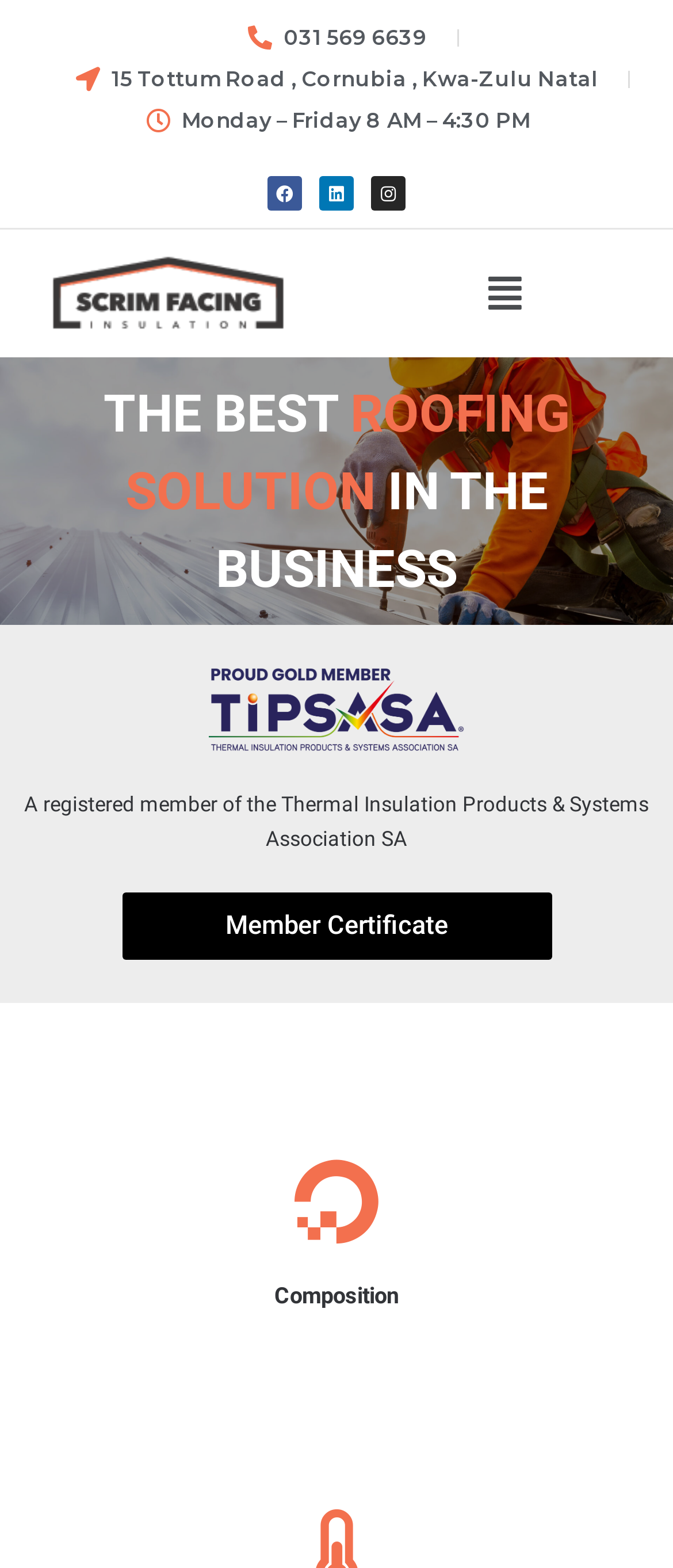What is the phone number?
Using the picture, provide a one-word or short phrase answer.

031 569 6639